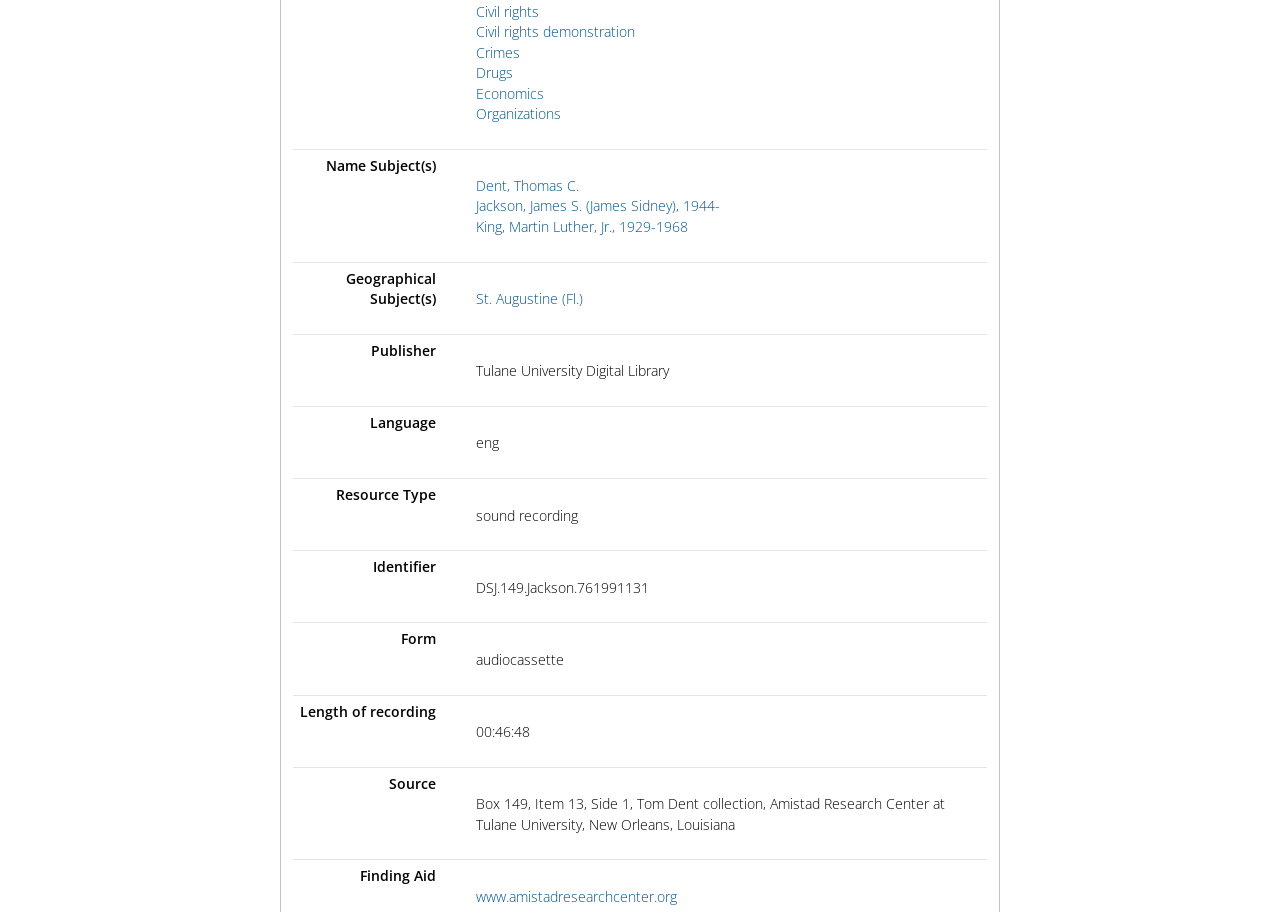Using the format (top-left x, top-left y, bottom-right x, bottom-right y), provide the bounding box coordinates for the described UI element. All values should be floating point numbers between 0 and 1: King, Martin Luther, Jr., 1929-1968

[0.372, 0.238, 0.538, 0.259]